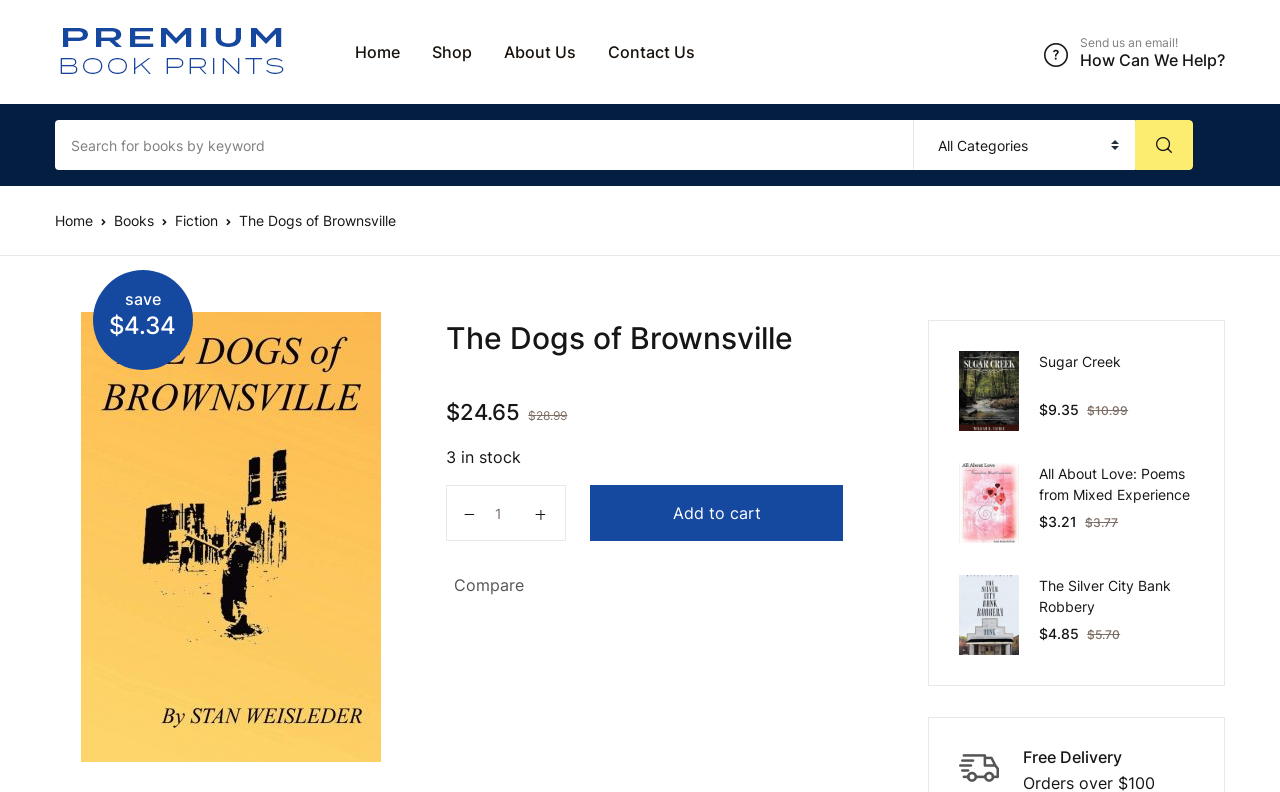Locate the UI element described as follows: "Shop". Return the bounding box coordinates as four float numbers between 0 and 1 in the order [left, top, right, bottom].

[0.338, 0.03, 0.369, 0.101]